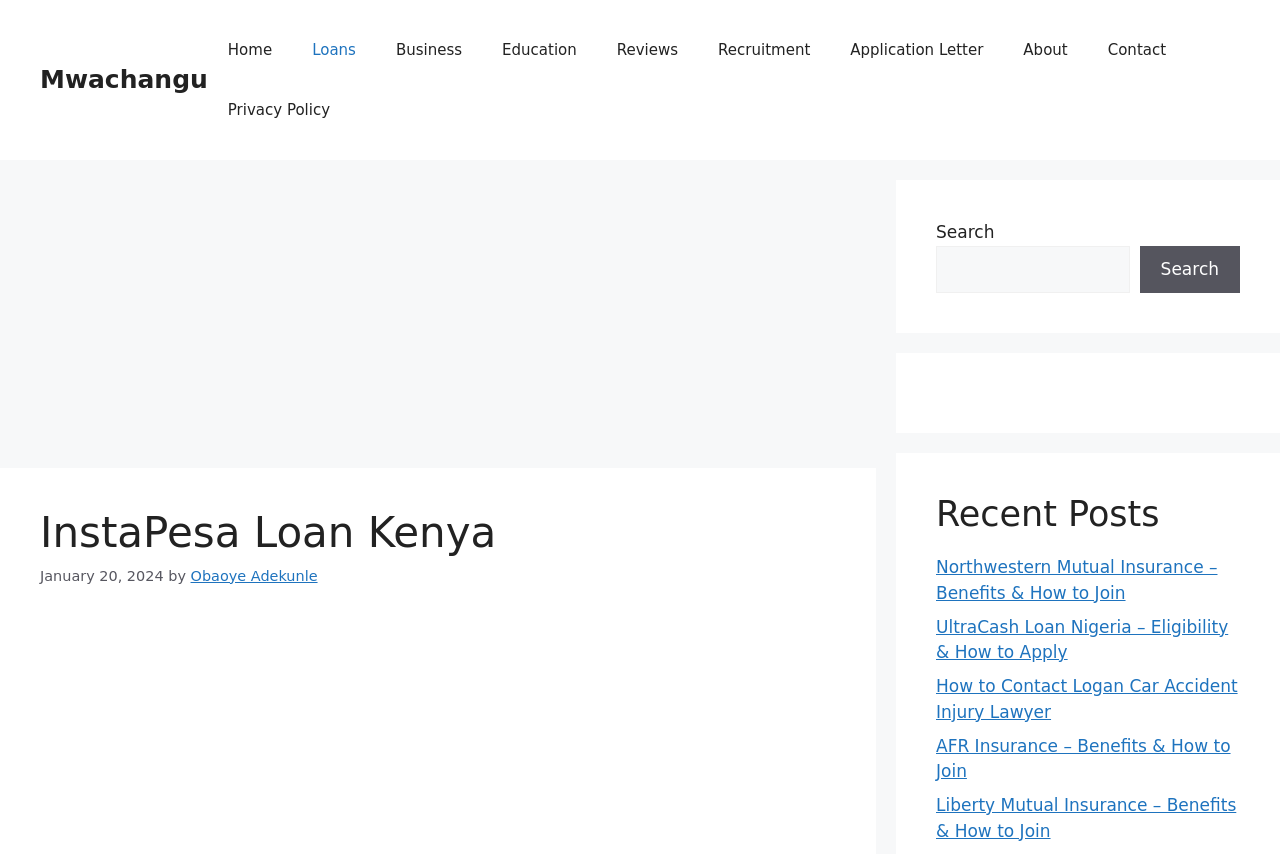Find the bounding box coordinates for the area that must be clicked to perform this action: "Click on the Home link".

[0.162, 0.023, 0.228, 0.094]